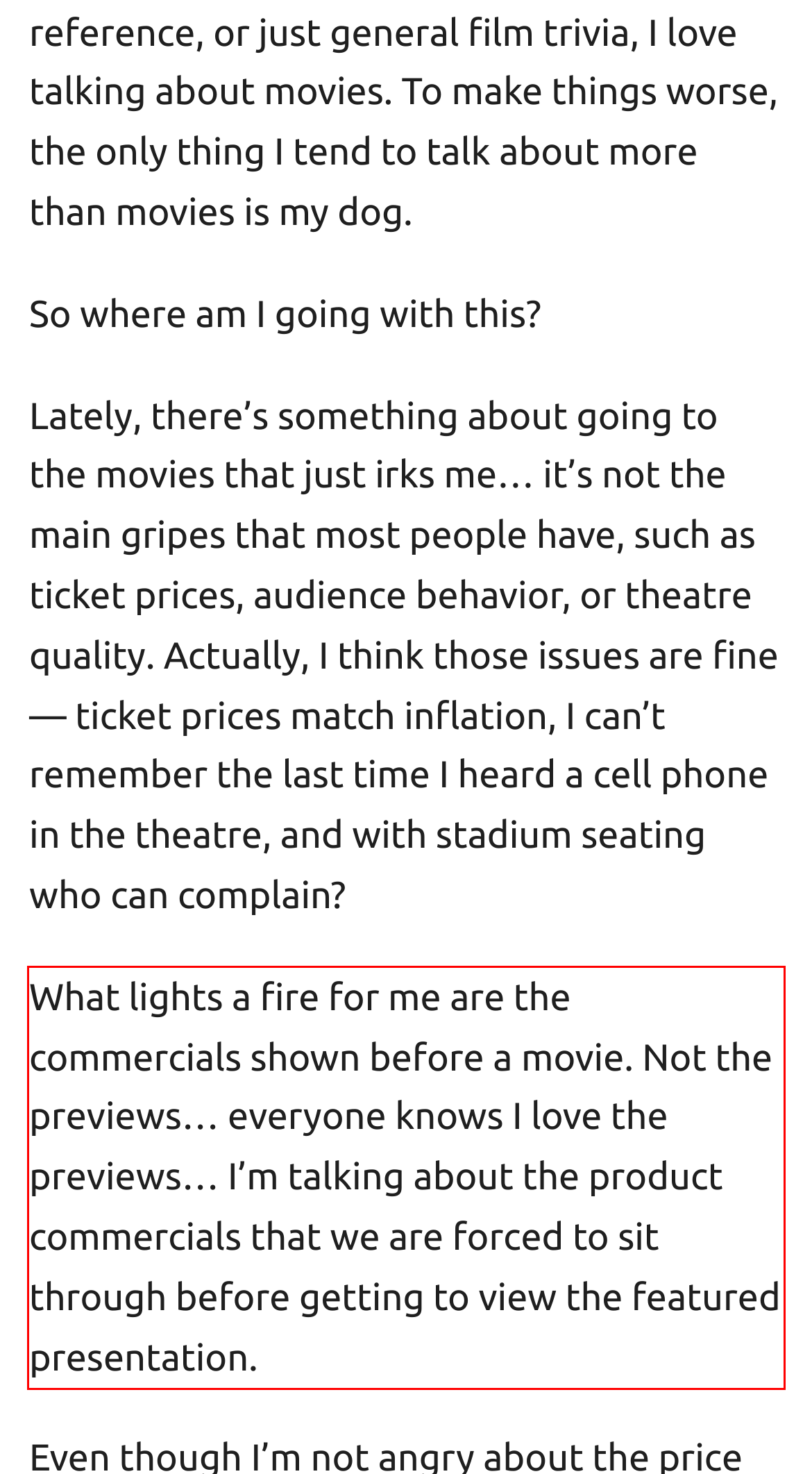Given a screenshot of a webpage with a red bounding box, please identify and retrieve the text inside the red rectangle.

What lights a fire for me are the commercials shown before a movie. Not the previews… everyone knows I love the previews… I’m talking about the product commercials that we are forced to sit through before getting to view the featured presentation.